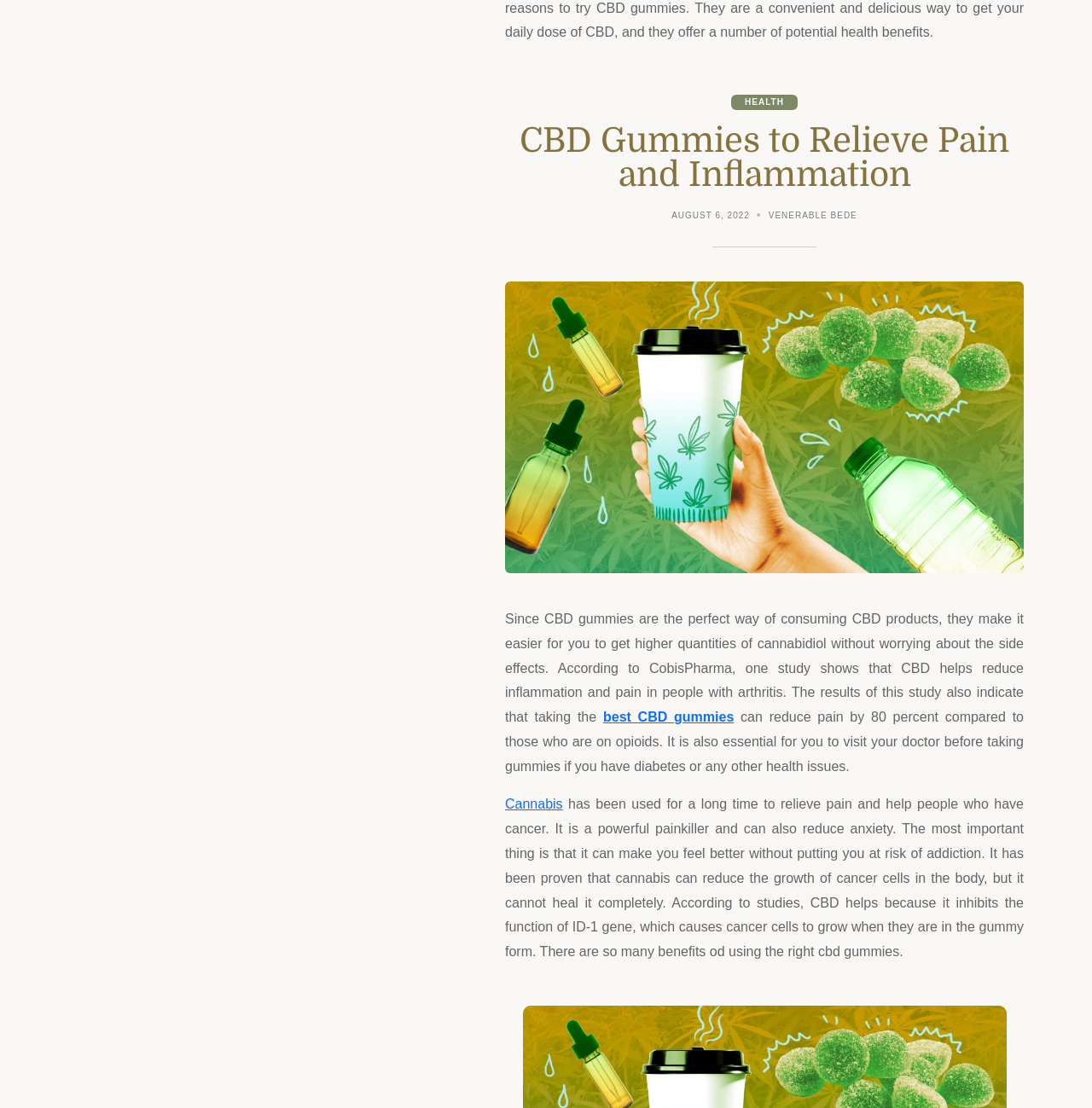Provide a one-word or one-phrase answer to the question:
What is the date of the article?

AUGUST 6, 2022